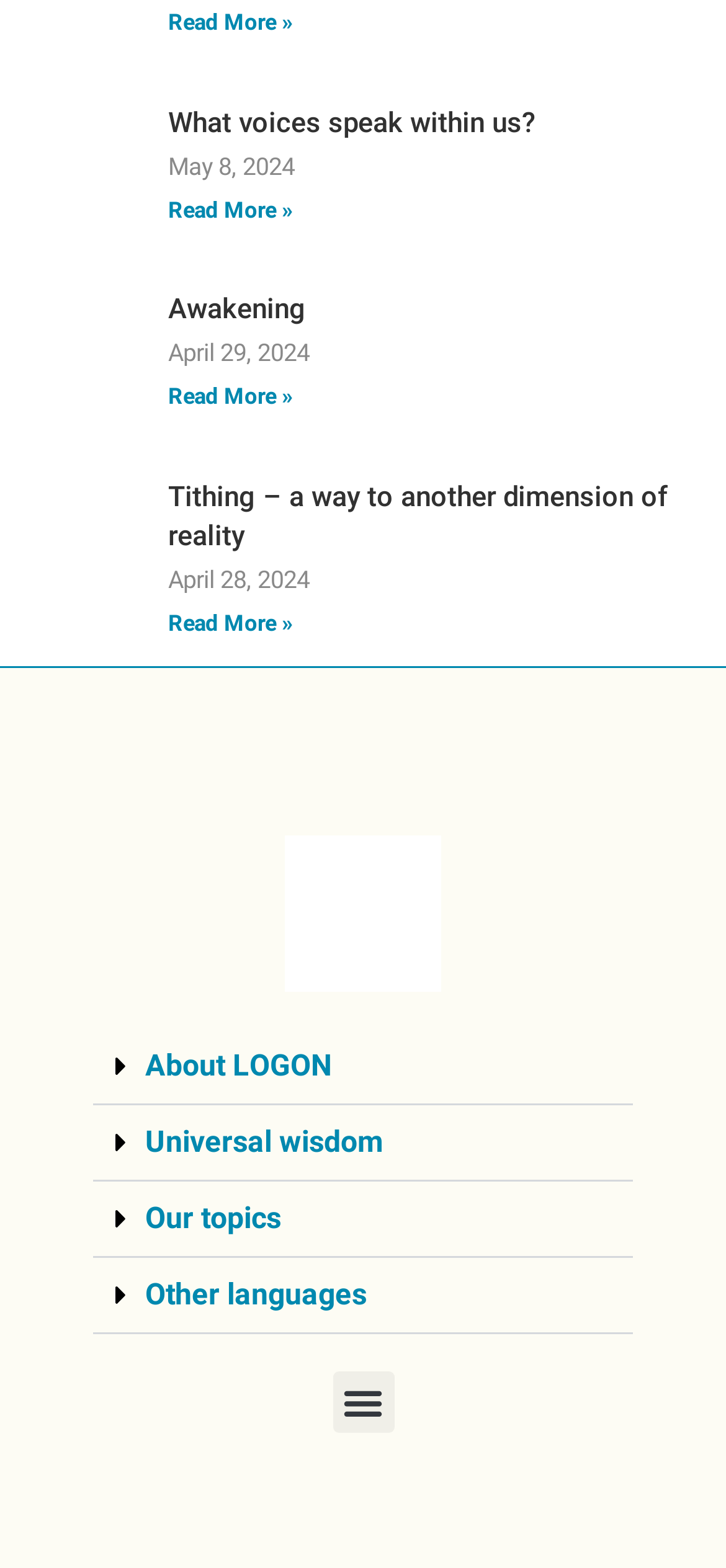Please provide a one-word or short phrase answer to the question:
How many articles are on this webpage?

3